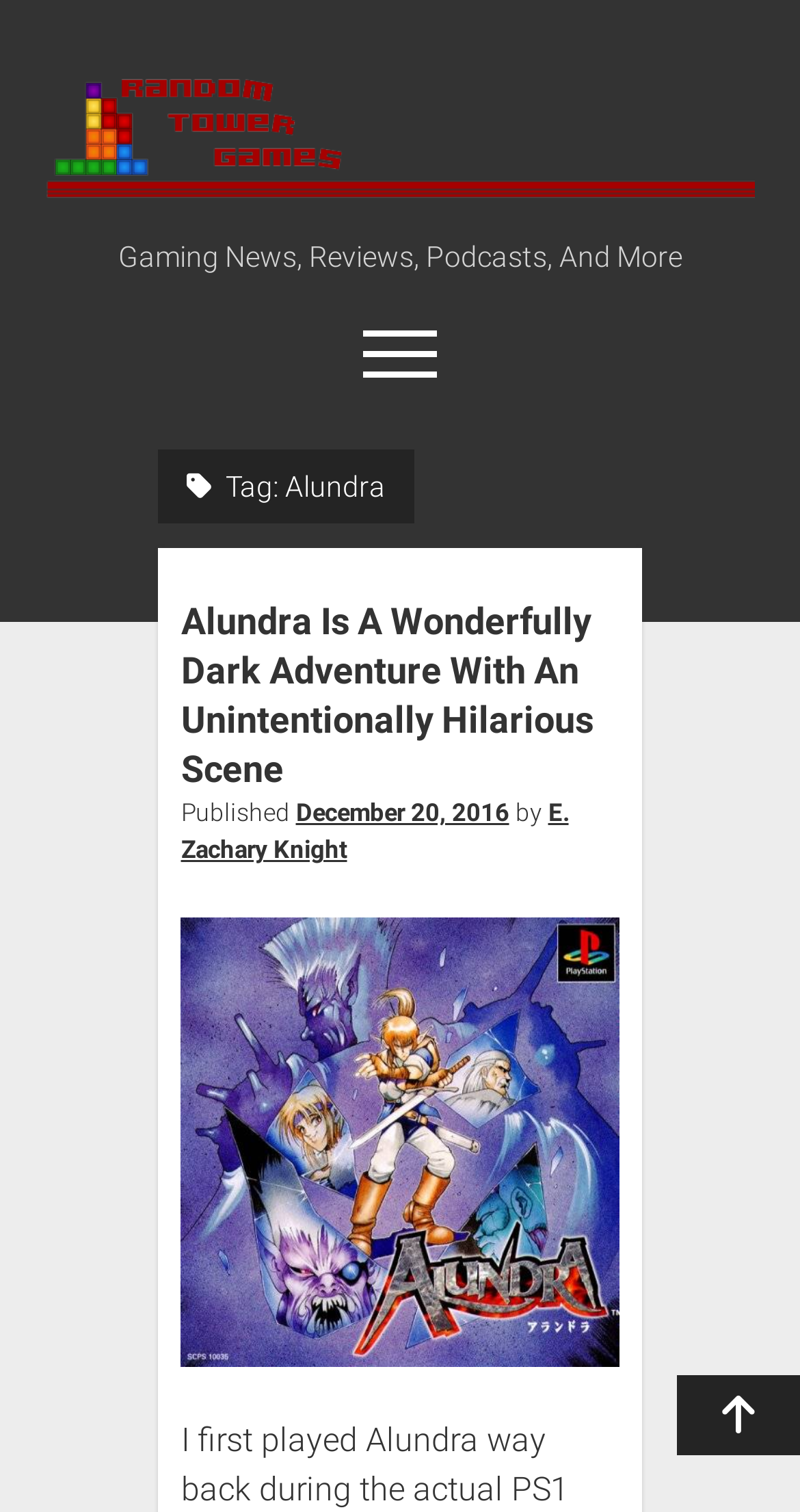Observe the image and answer the following question in detail: What is the function of the button at the bottom right corner?

The button is located at the bottom right corner of the webpage, and it has an icon and a caption that says 'Scroll to the top'. This suggests that the button's function is to scroll the webpage back to the top when clicked.